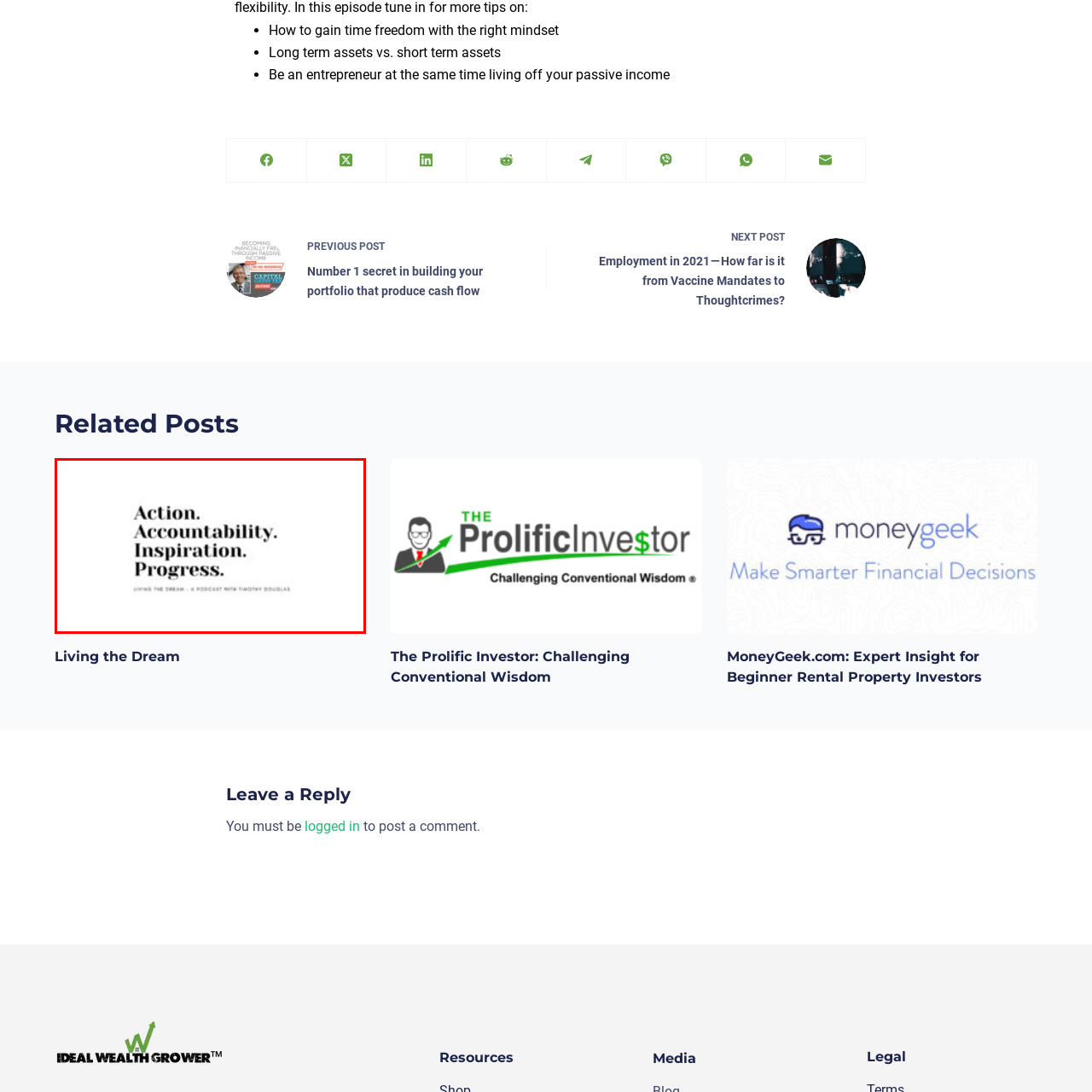What is the font style of the podcast title?
Focus on the content inside the red bounding box and offer a detailed explanation.

The title of the podcast 'Living the Dream' is presented in a clean, understated font, which creates a sense of simplicity and elegance, inviting listeners to engage with the content.